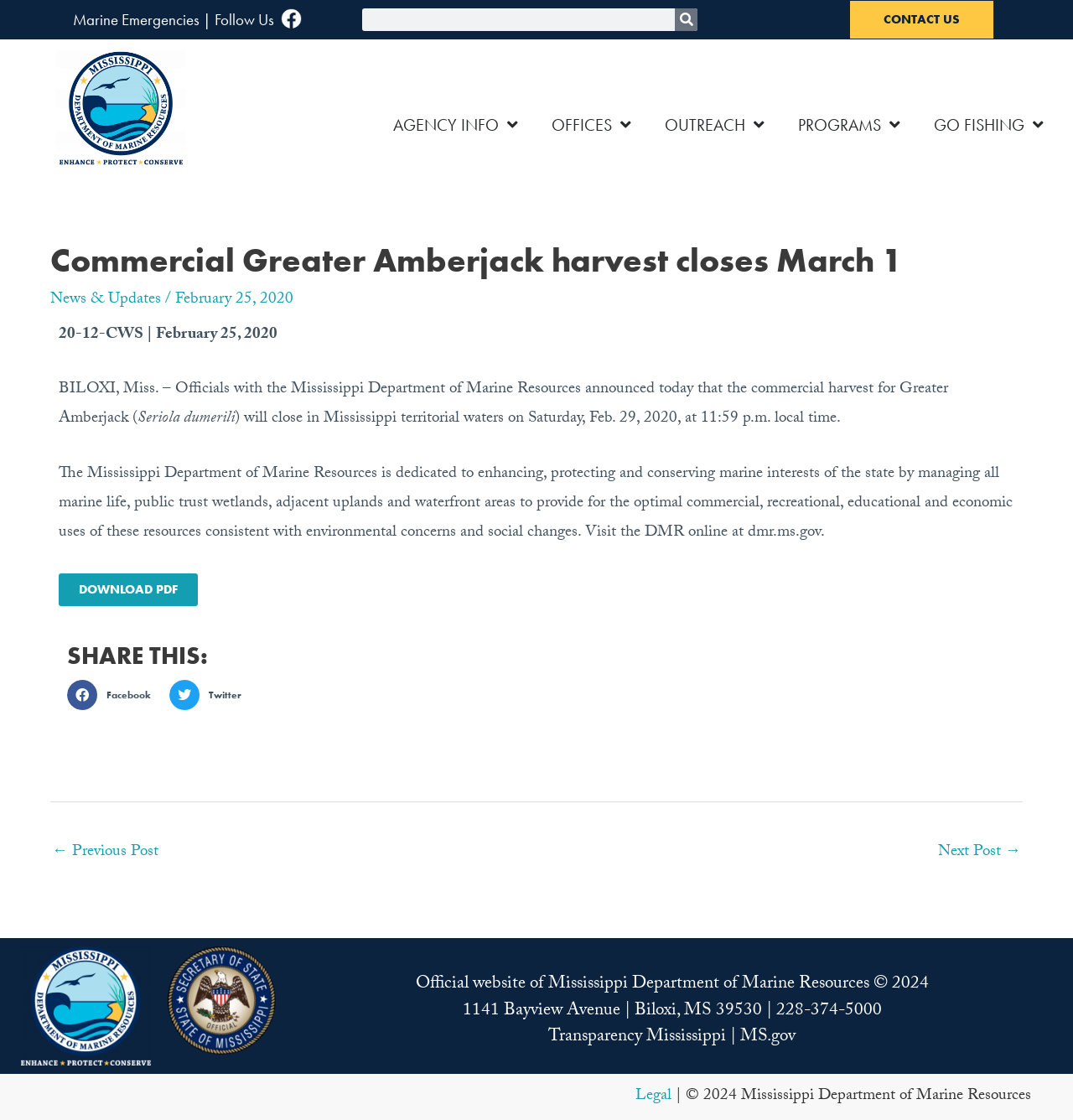What is the date of the commercial harvest closure?
Refer to the image and offer an in-depth and detailed answer to the question.

According to the webpage content, the commercial harvest for Greater Amberjack will close in Mississippi territorial waters on Saturday, February 29, 2020, at 11:59 p.m. local time.